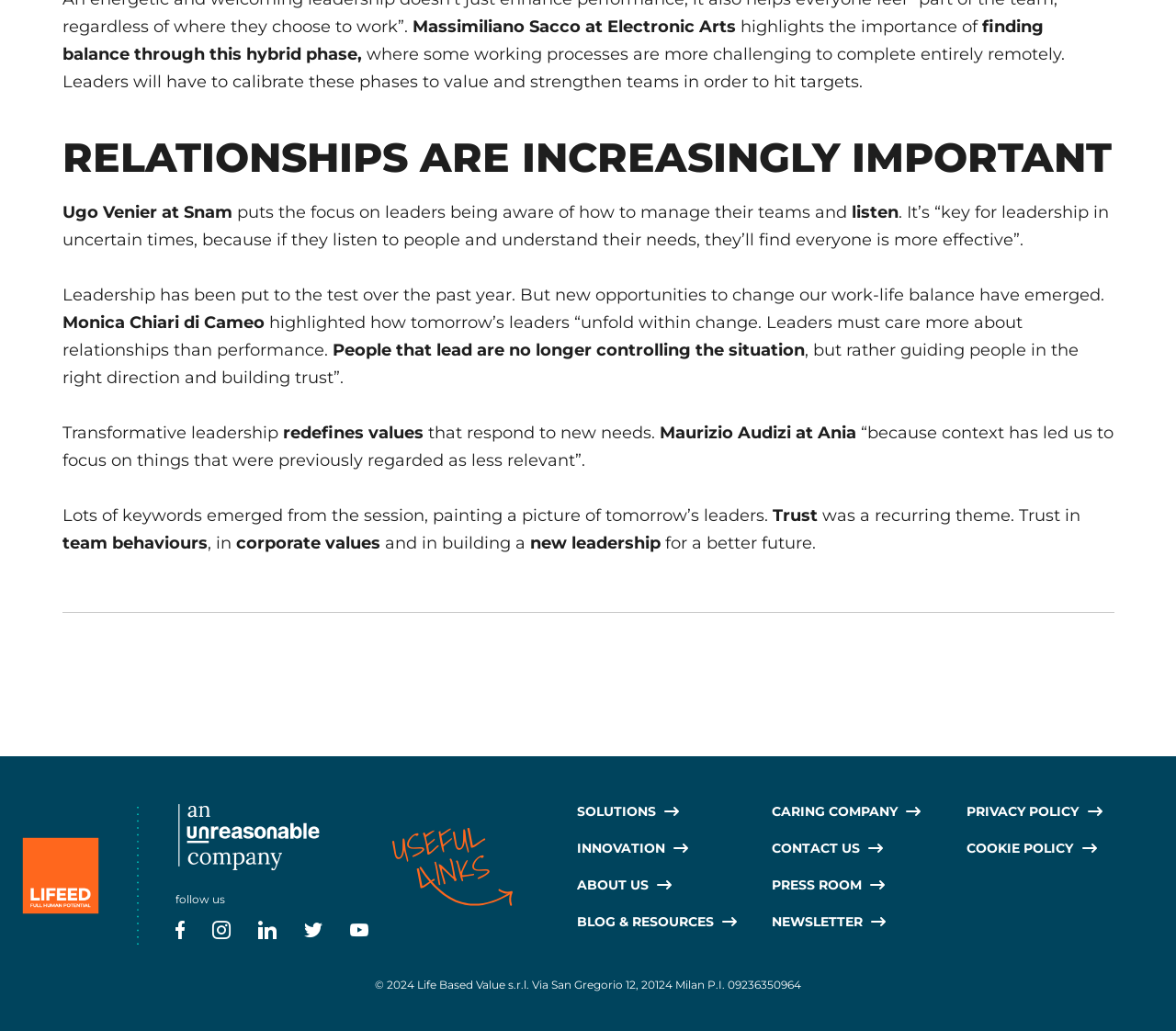What is the name of the company mentioned in the footer?
Give a detailed explanation using the information visible in the image.

I looked at the footer section of the webpage and found the company name 'Life Based Value s.r.l.' along with its address and P.I. number.